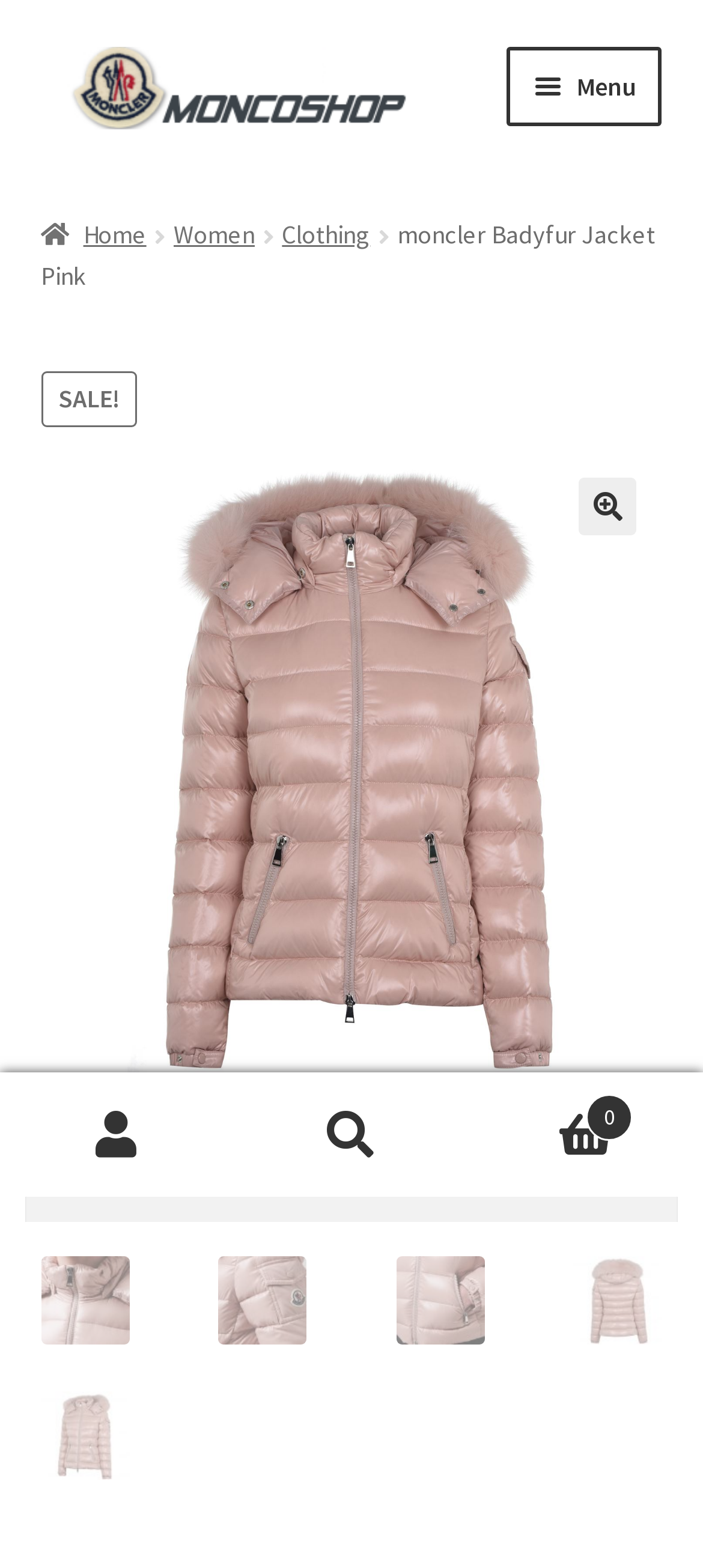Identify the main title of the webpage and generate its text content.

moncler Badyfur Jacket Pink